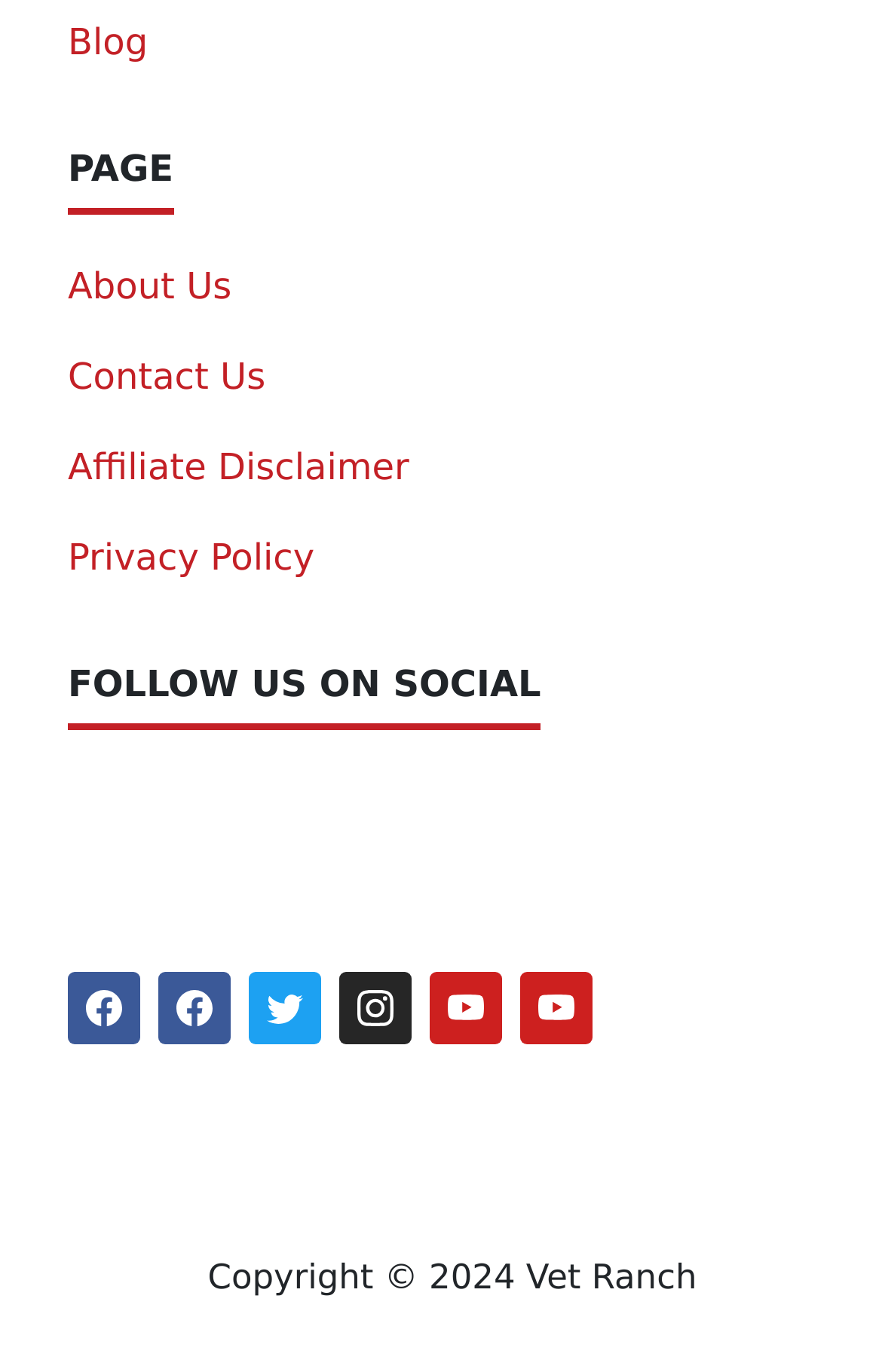How many links are there in the footer?
Refer to the image and give a detailed response to the question.

I counted the number of links in the footer by looking at the links with text 'About Us', 'Contact Us', 'Affiliate Disclaimer', 'Privacy Policy', and the social media links. There are a total of 5 links in the footer.